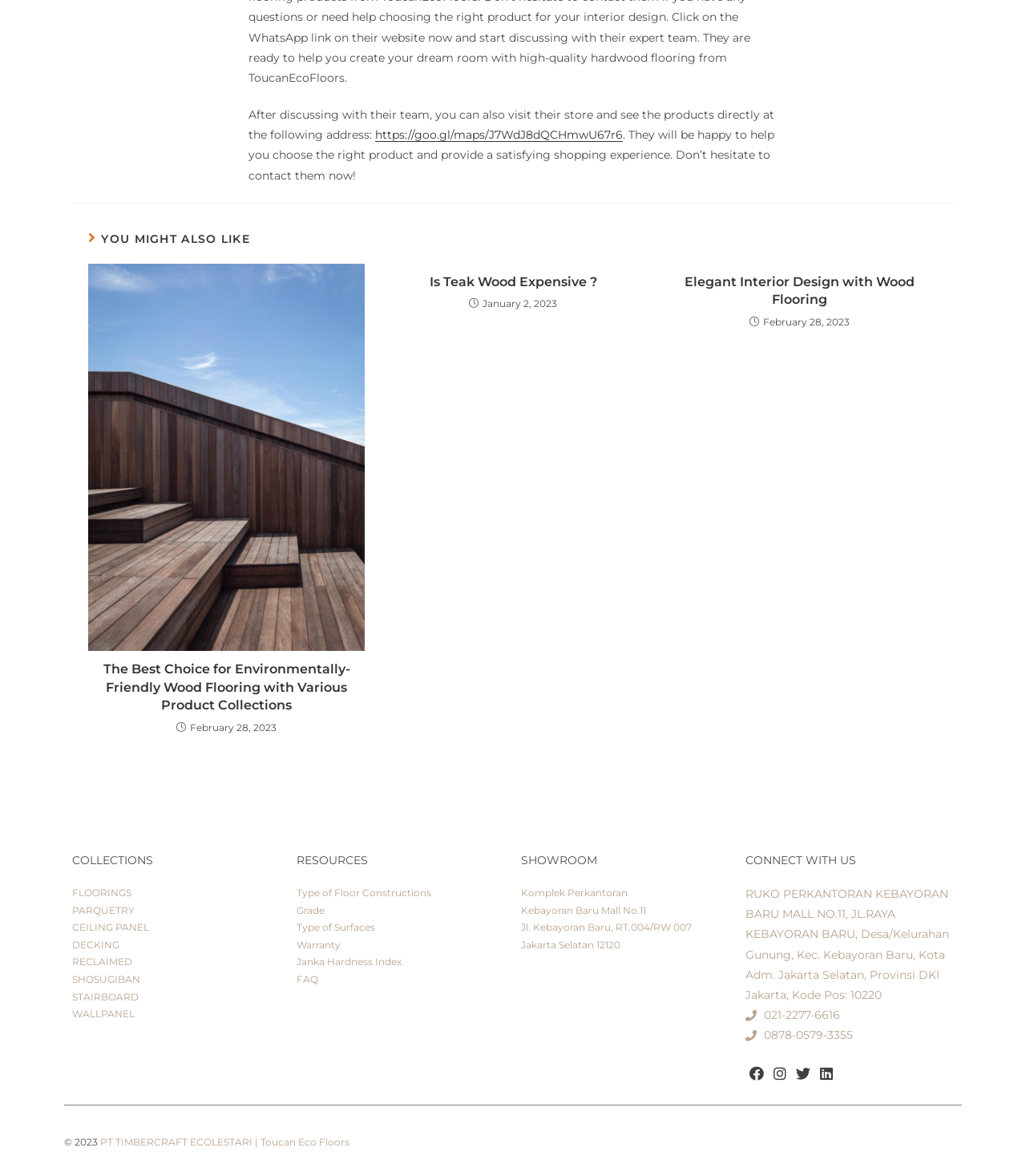Please find the bounding box for the UI component described as follows: "CEILING PANEL".

[0.07, 0.783, 0.148, 0.794]